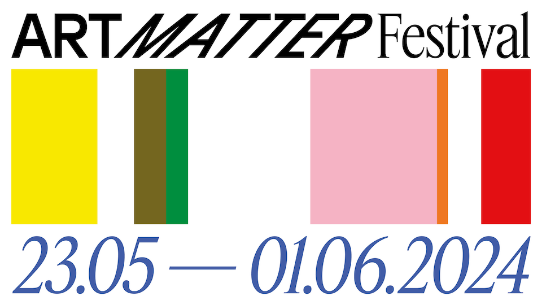How many colors are used in the rectangular arrangement?
Using the image as a reference, give an elaborate response to the question.

The rectangular arrangement below the title features 6 bold, bright hues: yellow, brown, green, pink, orange, and red, creating a visually appealing design that adds to the artistic theme of the event.